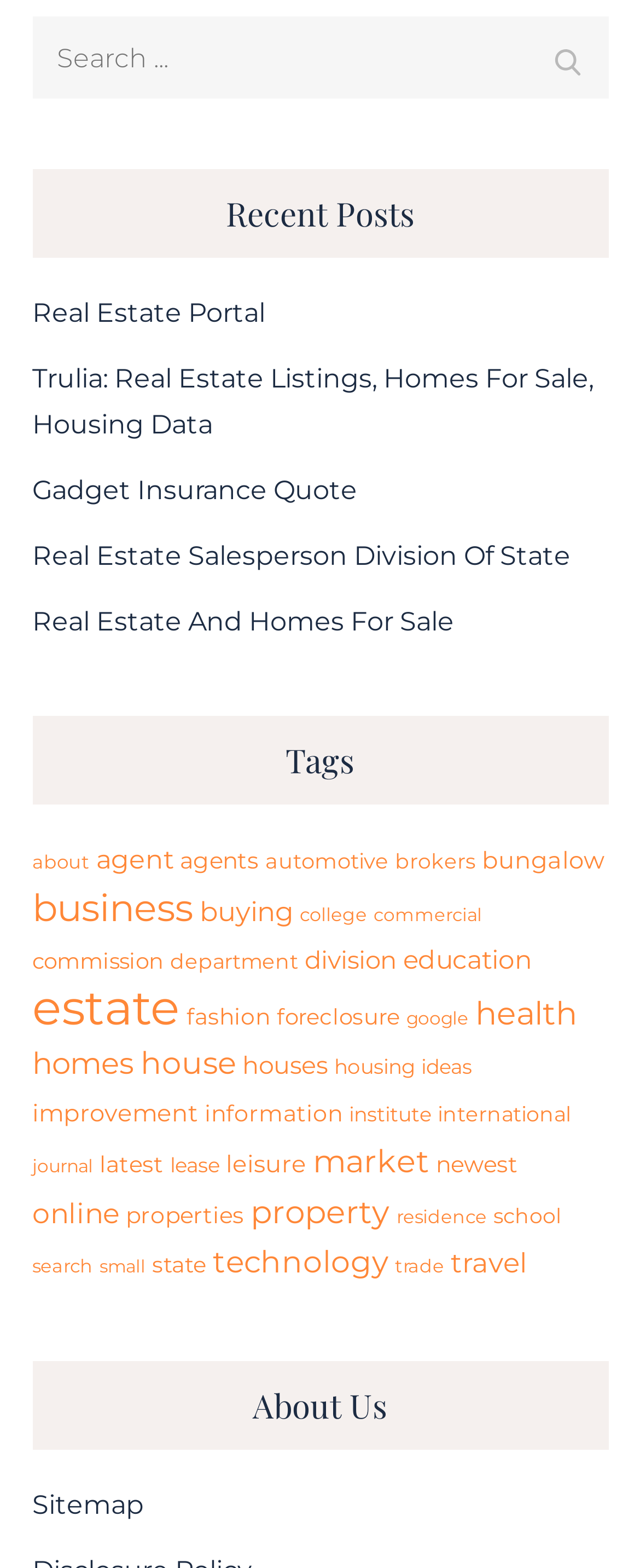Select the bounding box coordinates of the element I need to click to carry out the following instruction: "View recent posts".

[0.05, 0.108, 0.95, 0.165]